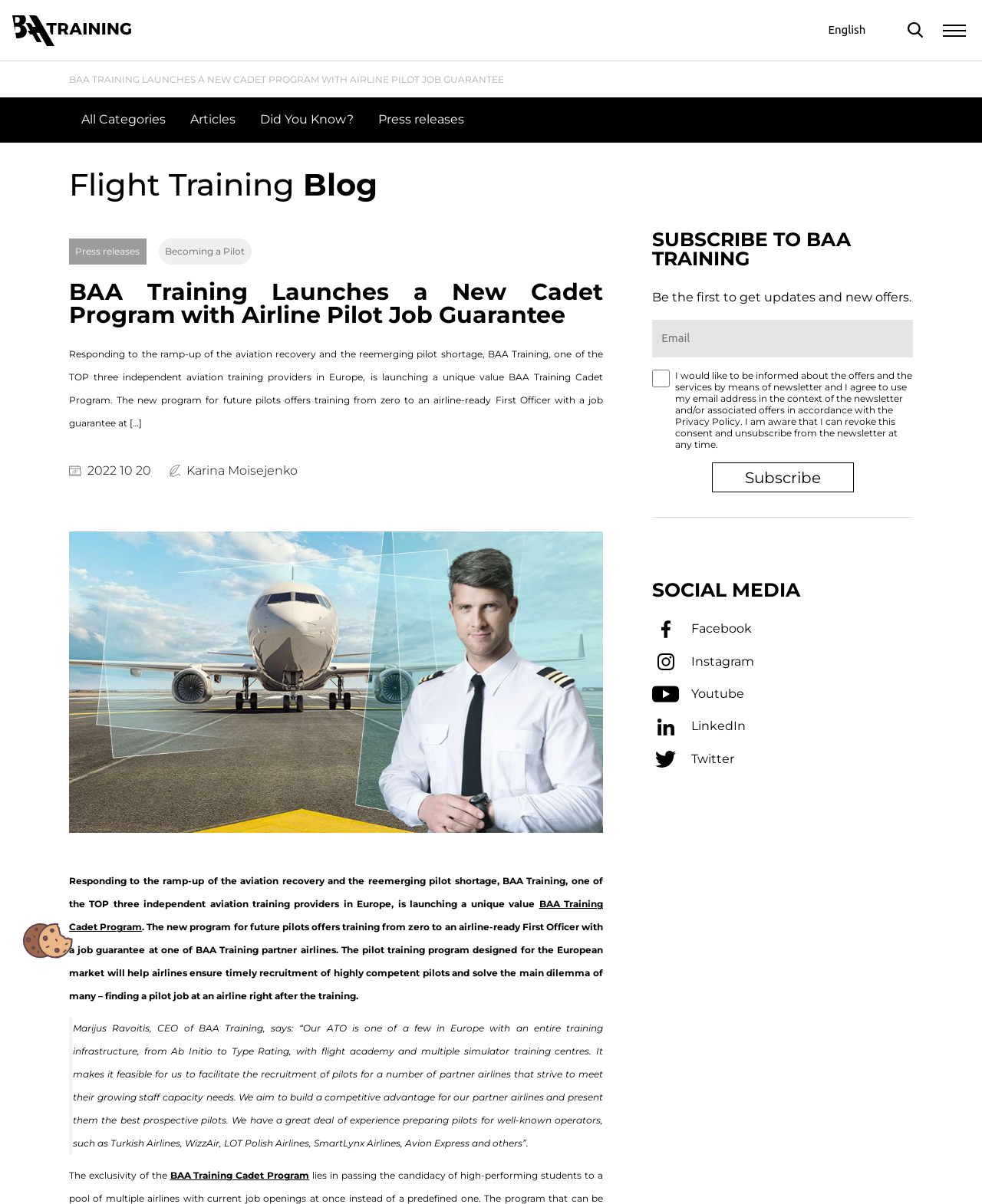Articulate a complete and detailed caption of the webpage elements.

This webpage is about BAA Training, an independent aviation training provider in Europe, launching a unique value cadet program with a job guarantee. At the top left corner, there is a logo of BAA Training, and next to it, a search button. On the top right corner, there is a combobox with no selected option.

Below the logo, there is a heading that reads "BAA TRAINING LAUNCHES A NEW CADET PROGRAM WITH AIRLINE PILOT JOB GUARANTEE". Underneath, there are five links: "All Categories", "Articles", "Did You Know?", and "Press releases". 

To the right of these links, there is a heading "Flight Training Blog" followed by two links: "Press releases" and "Becoming a Pilot". 

The main content of the webpage is an article about the new cadet program. The article starts with a heading "BAA Training Launches a New Cadet Program with Airline Pilot Job Guarantee" and is followed by a long paragraph describing the program. Below the paragraph, there is an image related to the cadet program. 

The article continues with several paragraphs, including a quote from the CEO of BAA Training, Marijus Ravoitis. The paragraphs describe the benefits of the program and how it will help airlines recruit pilots.

On the right side of the webpage, there is a section to subscribe to BAA Training's newsletter. It includes a heading "SUBSCRIBE TO BAA TRAINING", a text box to enter an email address, a checkbox to agree to receive newsletters, and a "Subscribe" button. 

Below the subscription section, there is a section for social media links, including Facebook, Instagram, Youtube, LinkedIn, and Twitter.

At the bottom left corner of the webpage, there is a small image of a cookie icon.